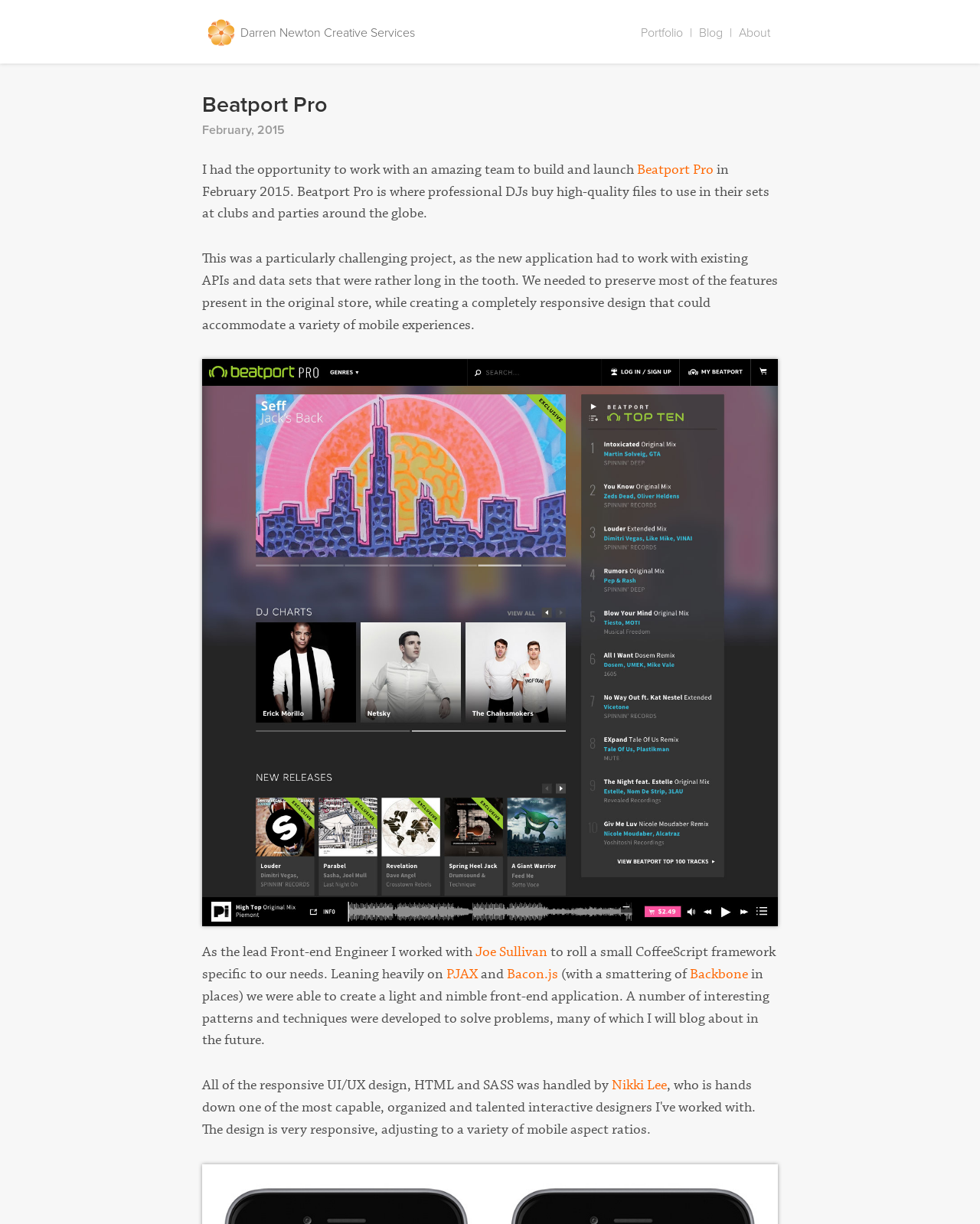What is the name of the project?
Based on the image, answer the question with as much detail as possible.

The name of the project is mentioned in the heading 'Beatport Pro' and also in the text 'I had the opportunity to work with an amazing team to build and launch Beatport Pro'.